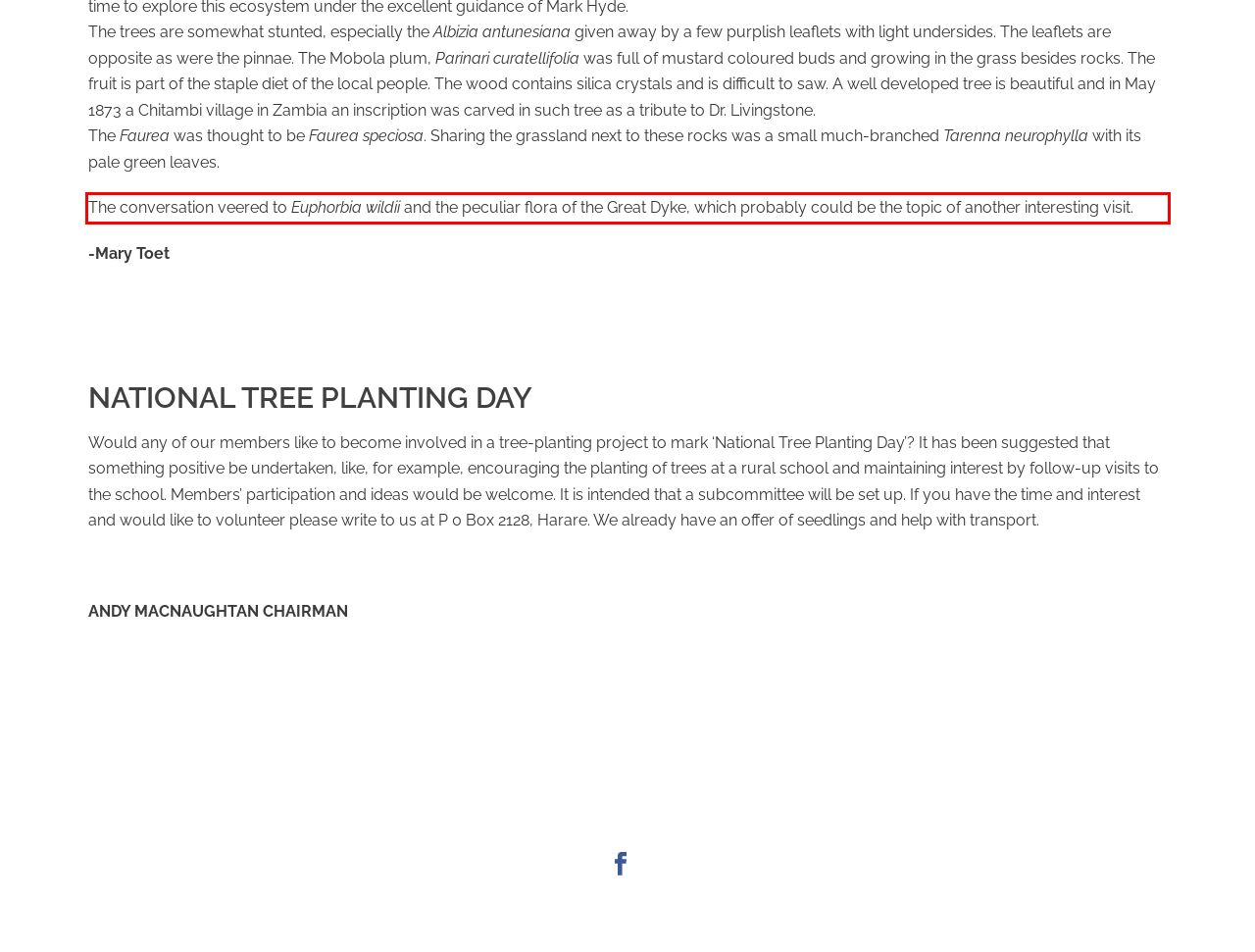You have a webpage screenshot with a red rectangle surrounding a UI element. Extract the text content from within this red bounding box.

The conversation veered to Euphorbia wildii and the peculiar flora of the Great Dyke, which probably could be the topic of another interesting visit.